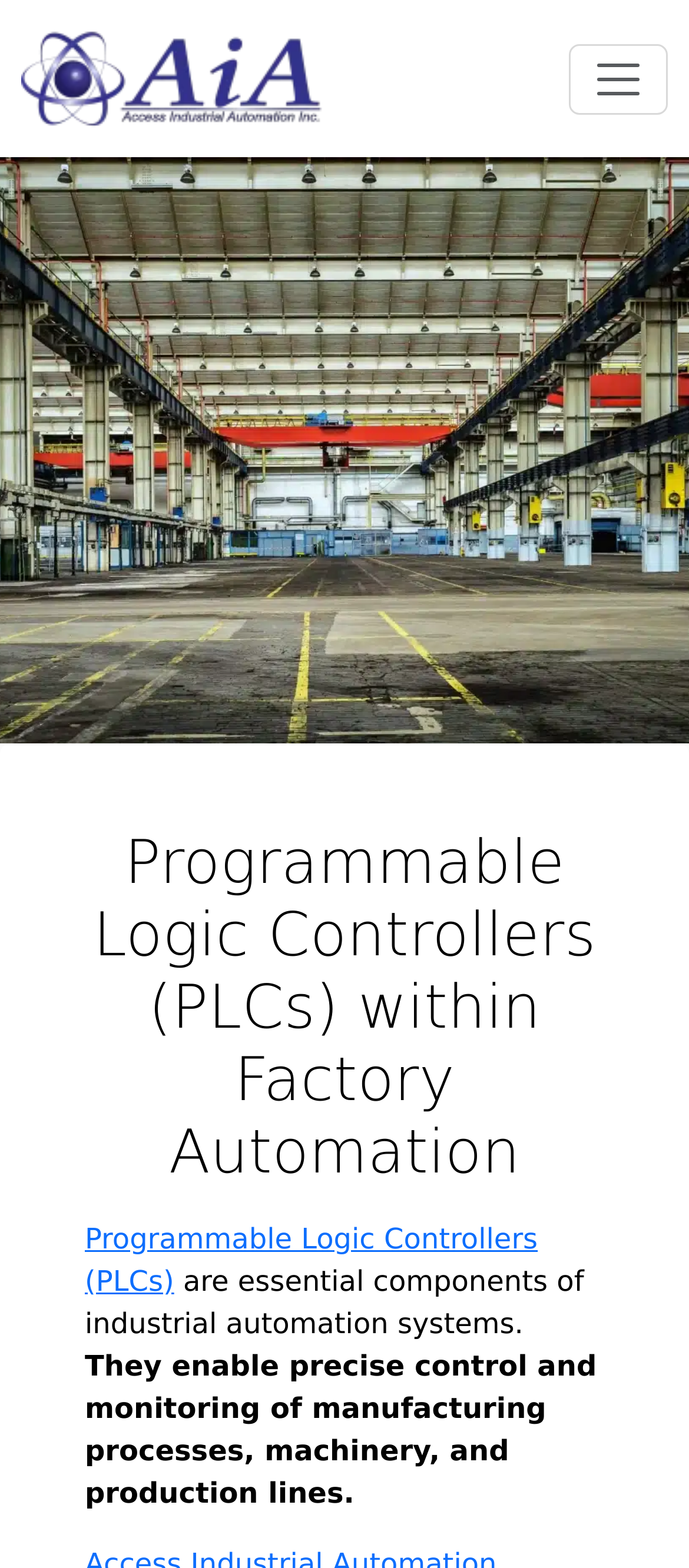What is the logo on the top left corner? From the image, respond with a single word or brief phrase.

Access Industrial Automation Logo